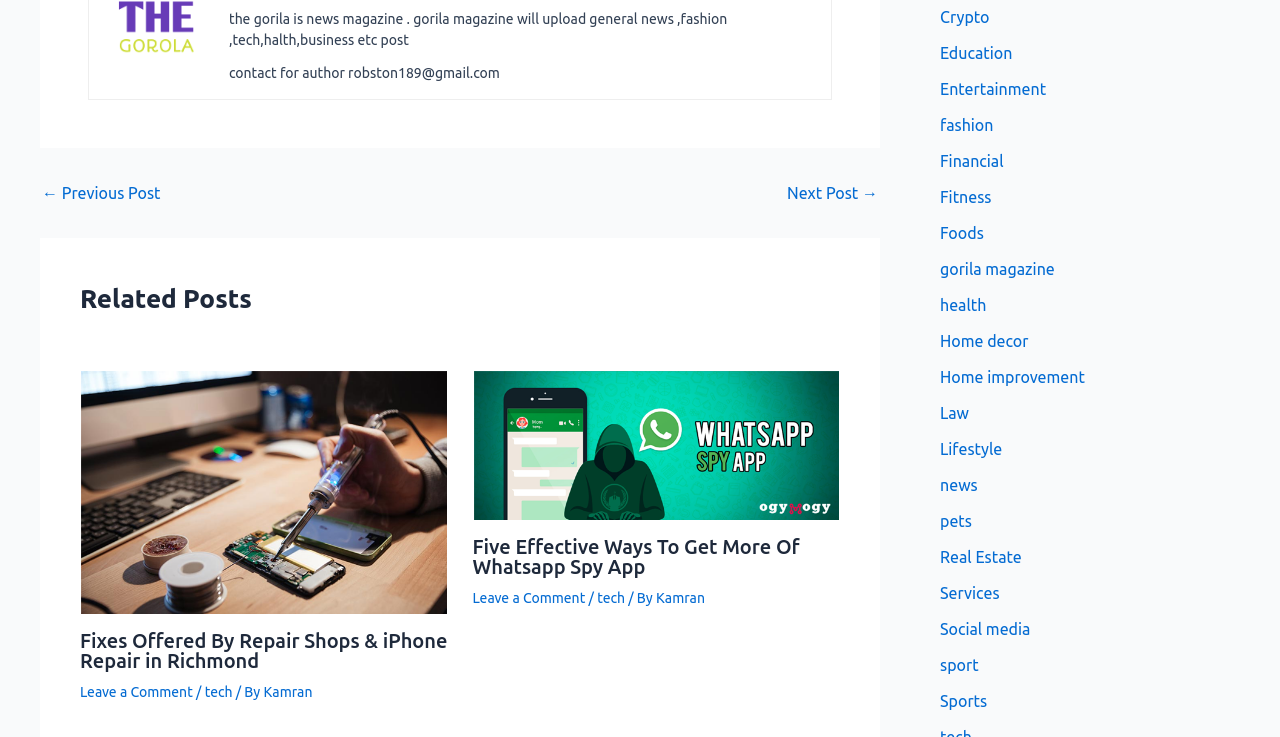How many categories are listed in the navigation menu?
Provide a detailed and well-explained answer to the question.

The navigation menu is located at the top right of the webpage and contains 20 categories, including 'Crypto', 'Education', 'Entertainment', and so on.